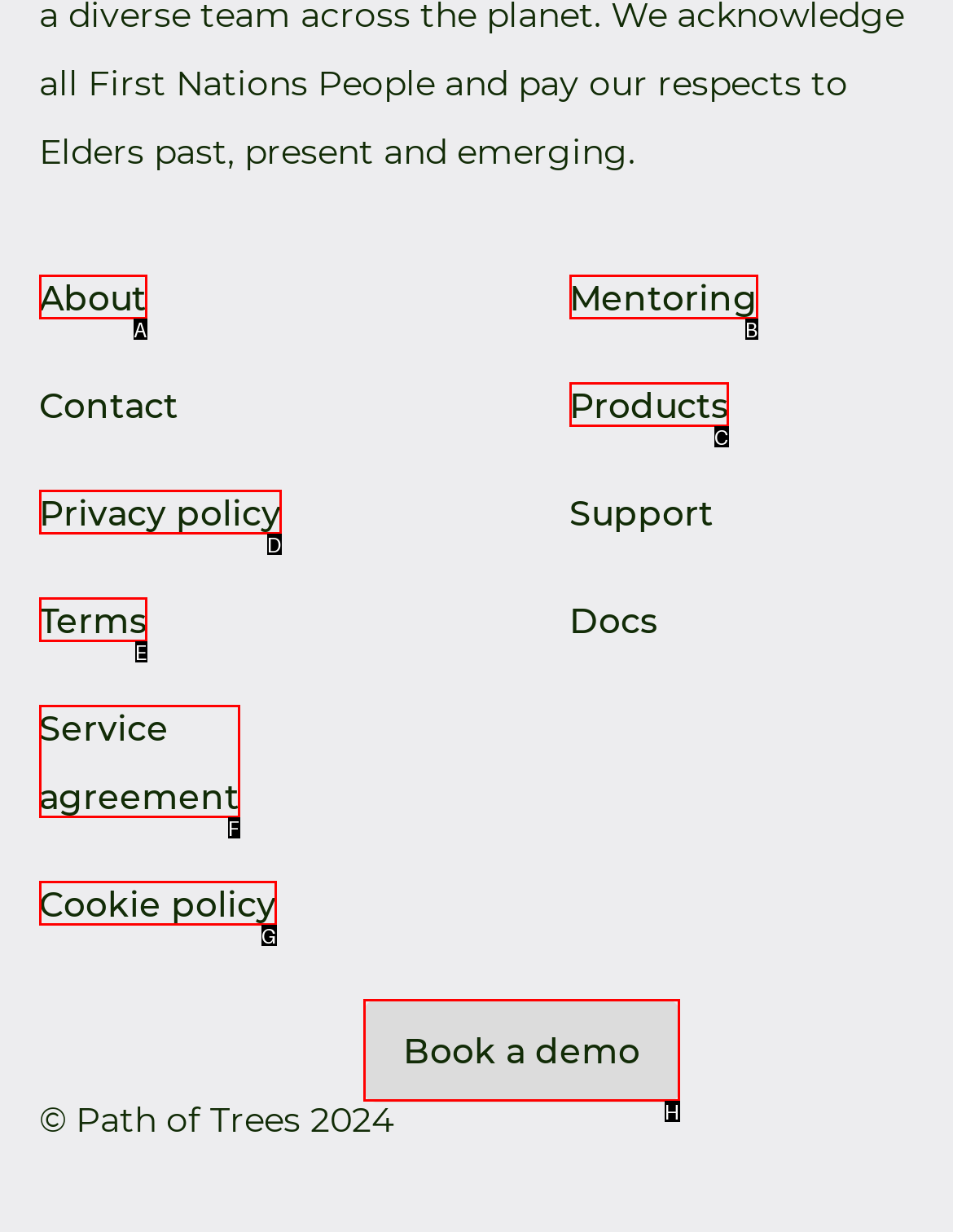Choose the UI element you need to click to carry out the task: book a demo.
Respond with the corresponding option's letter.

H